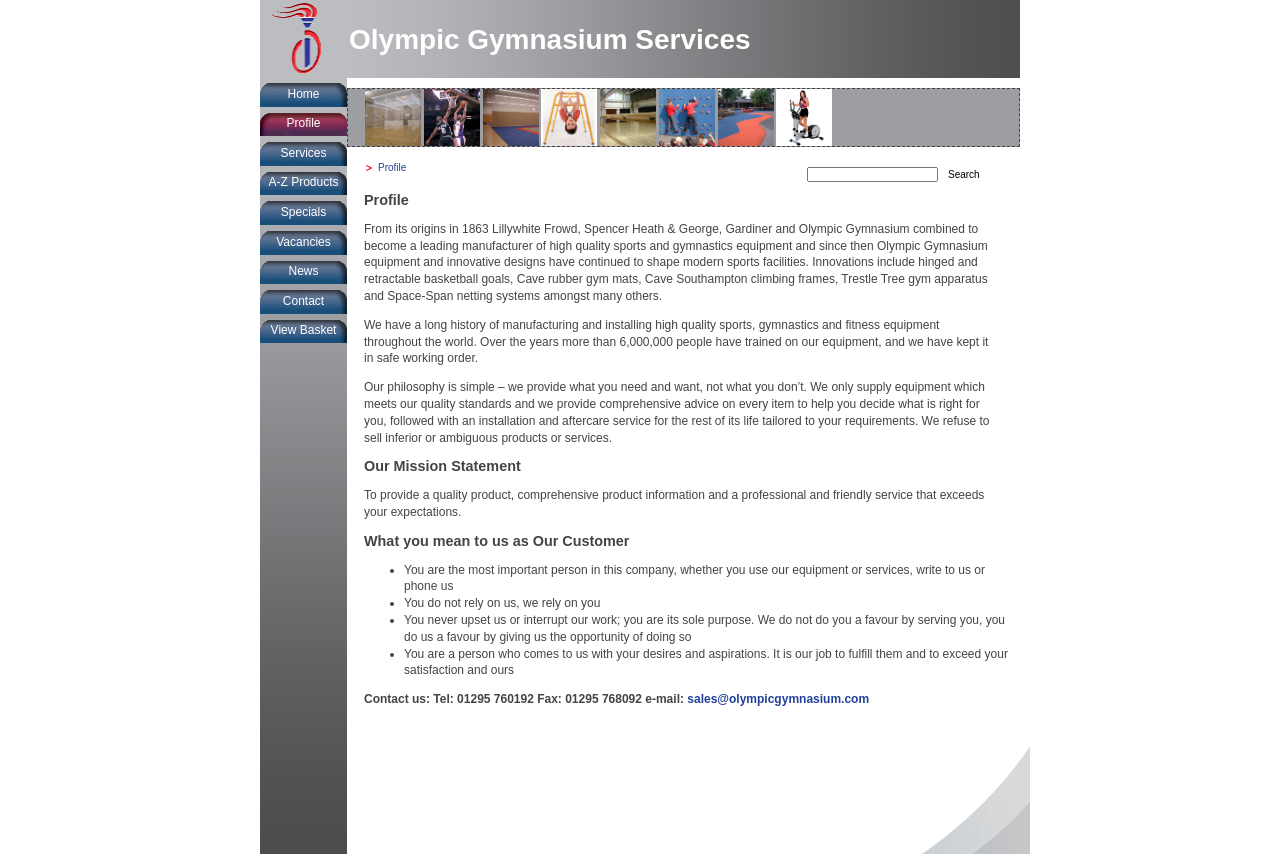Please find the bounding box coordinates of the element's region to be clicked to carry out this instruction: "Search for a product".

[0.63, 0.196, 0.733, 0.213]